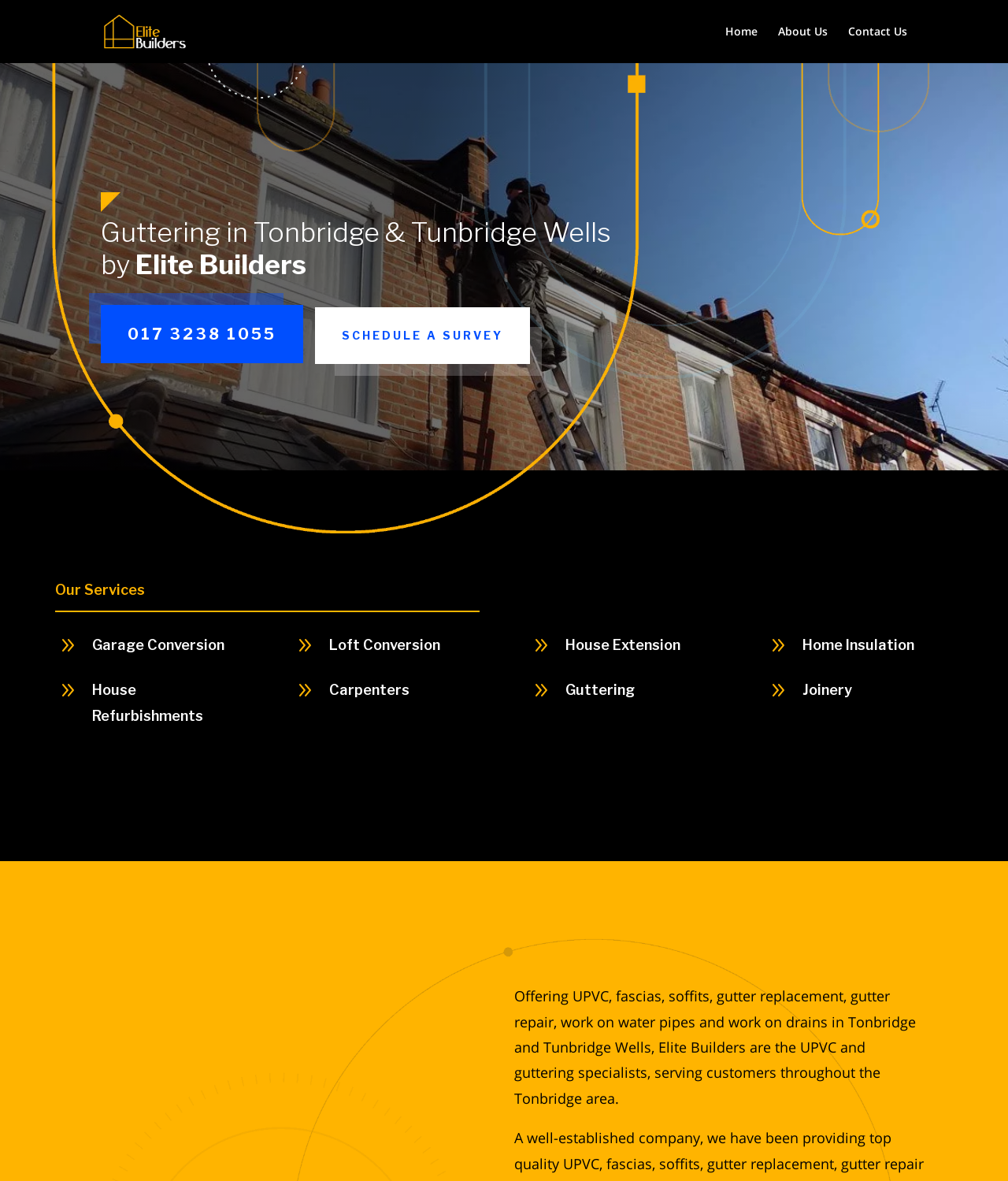Locate and generate the text content of the webpage's heading.

Guttering in Tonbridge & Tunbridge Wells by Elite Builders